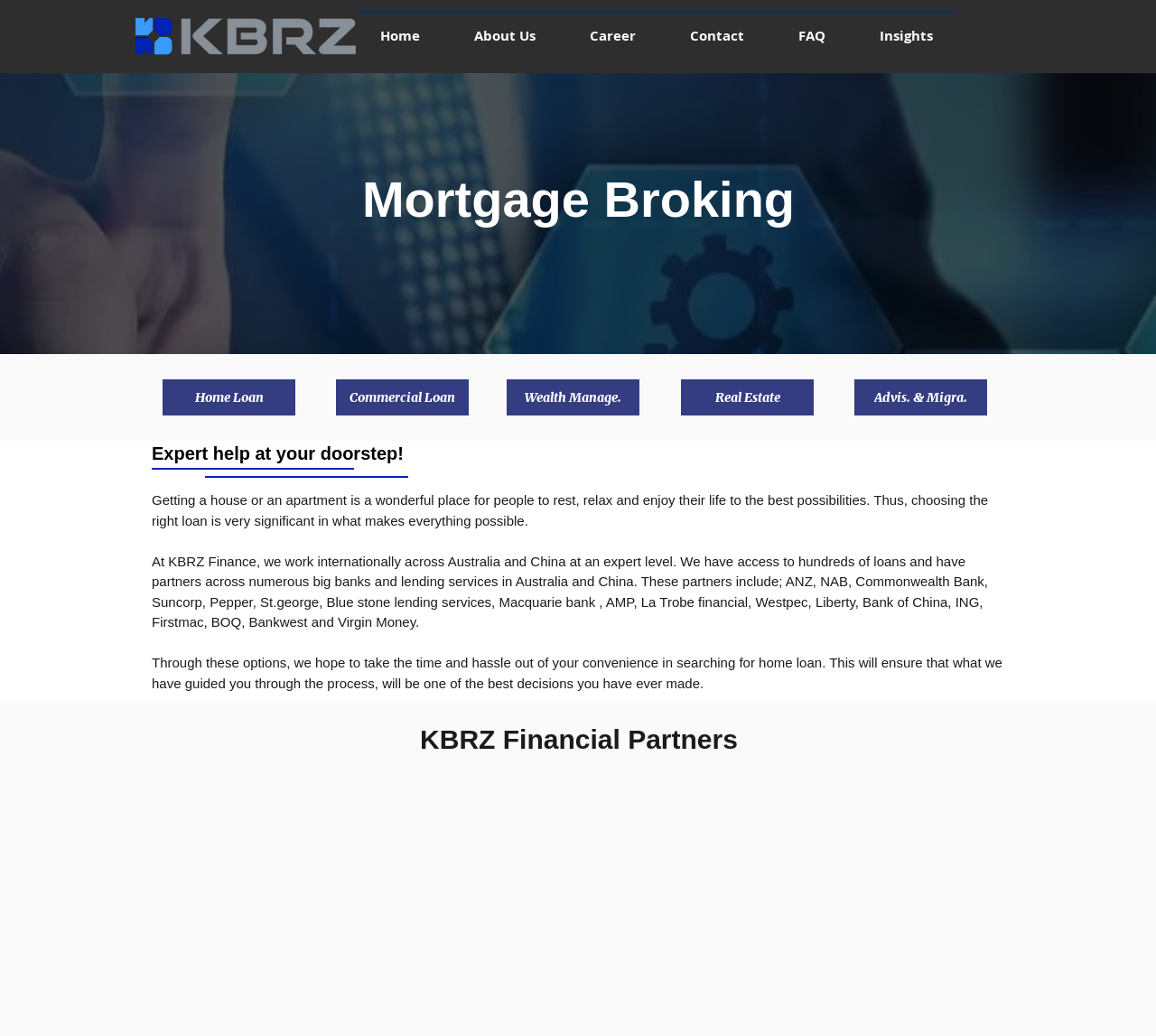Determine the bounding box coordinates of the UI element described by: "Advis. & Migra.".

[0.739, 0.366, 0.854, 0.401]